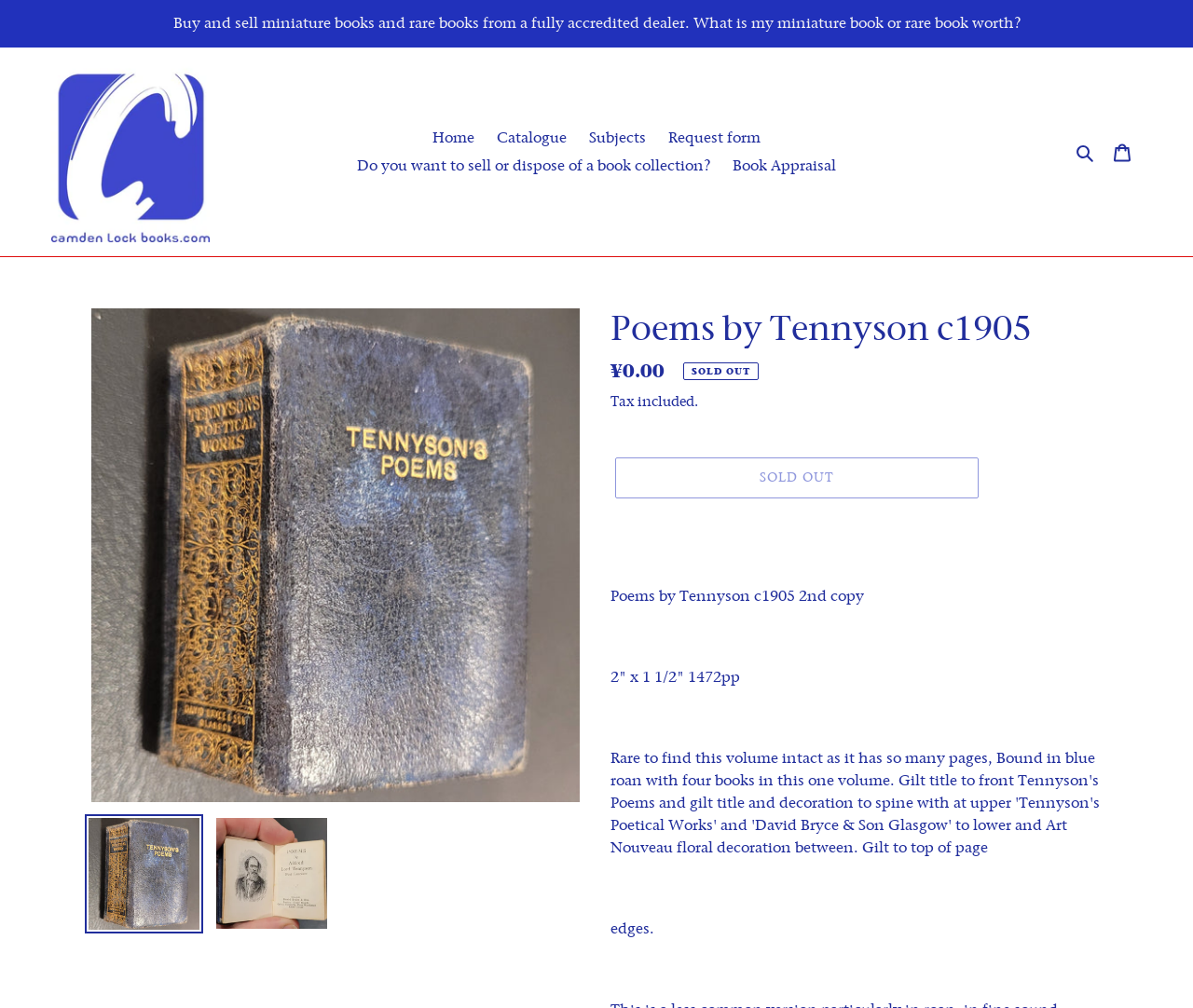Find the bounding box coordinates of the element I should click to carry out the following instruction: "Load the image into the Gallery viewer".

[0.071, 0.807, 0.17, 0.926]